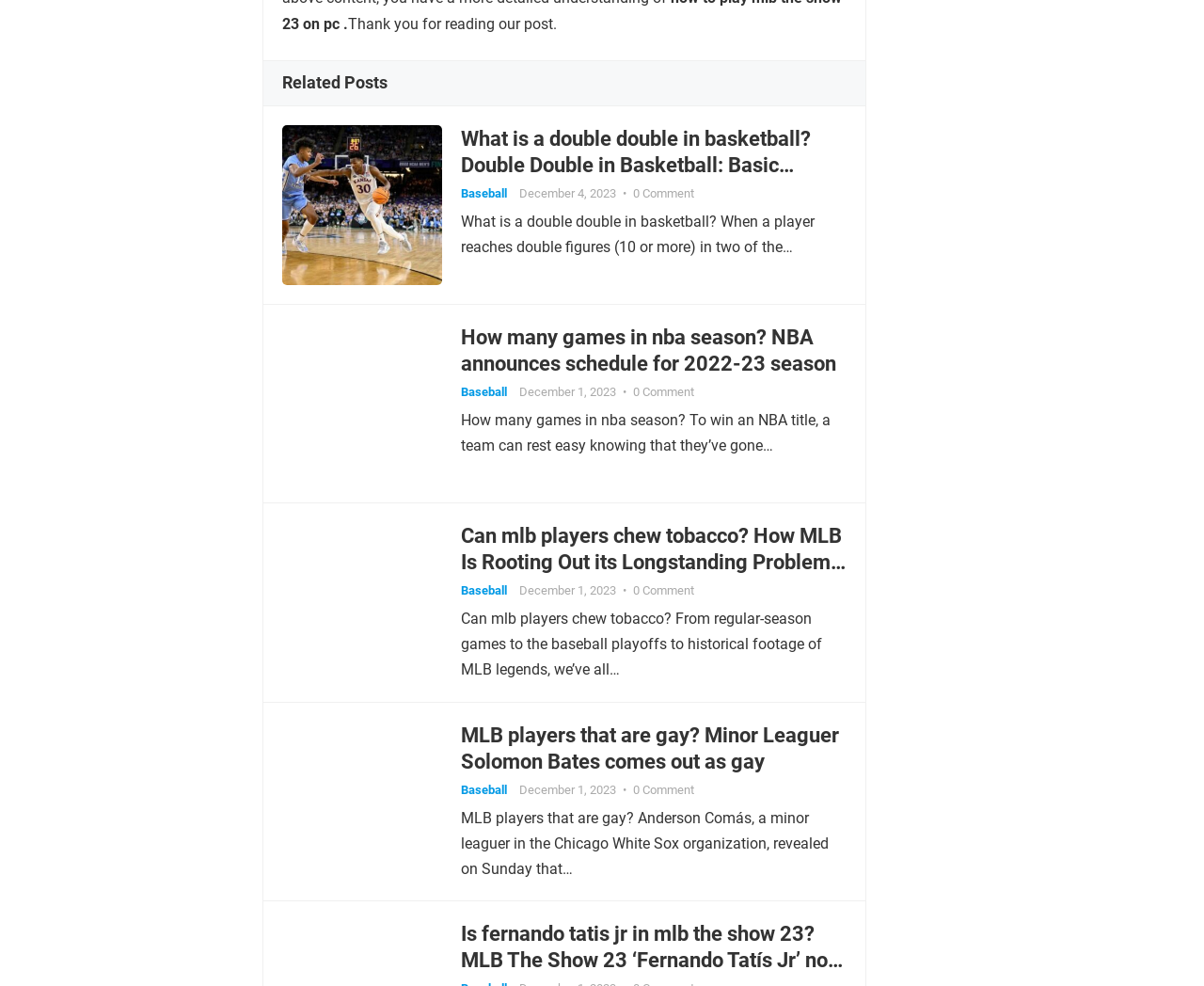Please determine the bounding box coordinates of the element to click on in order to accomplish the following task: "Read 'What is a double double in basketball? Double Double in Basketball: Basic Information Explained'". Ensure the coordinates are four float numbers ranging from 0 to 1, i.e., [left, top, right, bottom].

[0.383, 0.127, 0.703, 0.18]